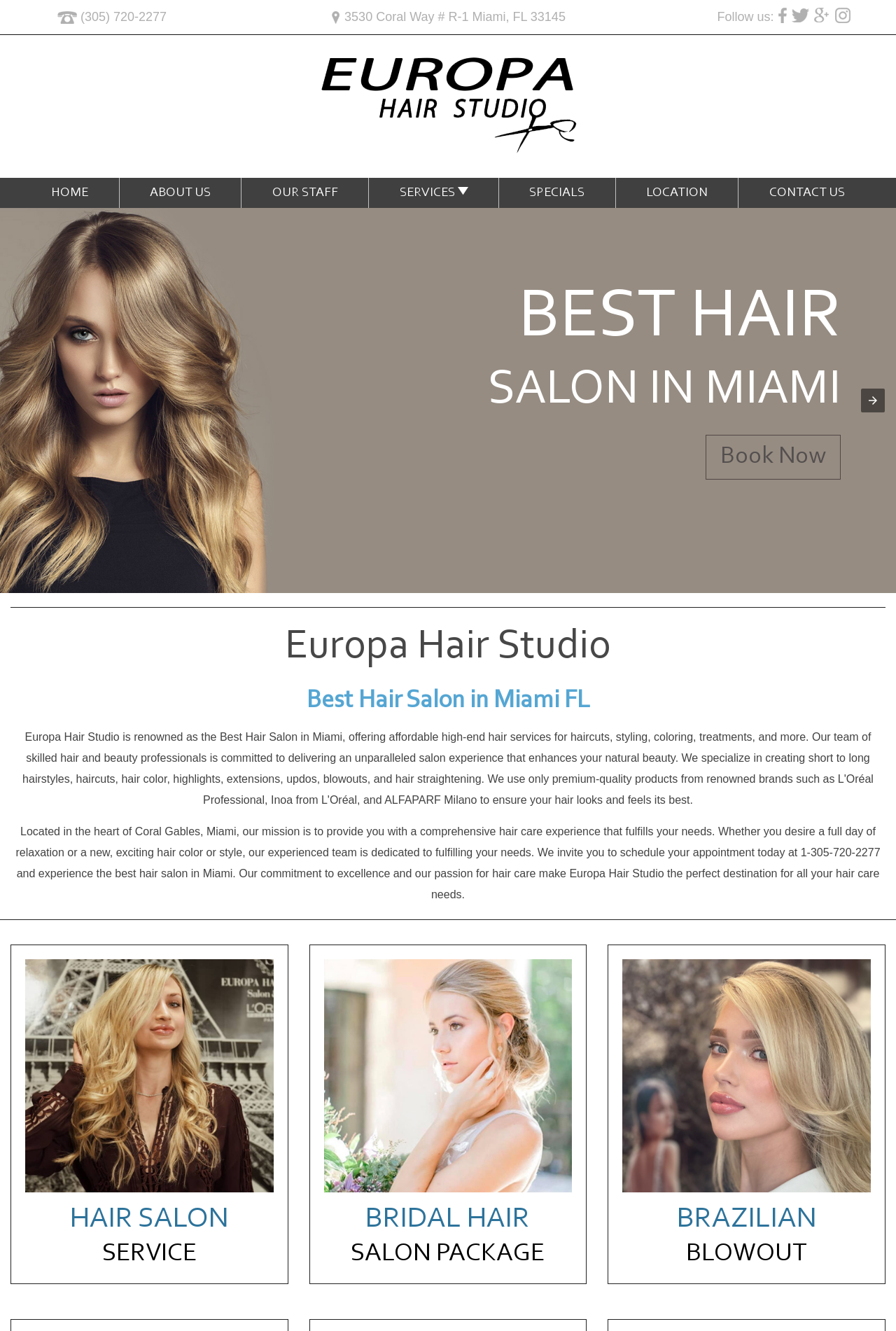Utilize the information from the image to answer the question in detail:
Can you book an appointment at Europa Hair Studio online?

The webpage has a 'Book Now' button, which suggests that users can book an appointment online, and the presence of a phone number and address also implies that users can contact the studio to schedule an appointment.